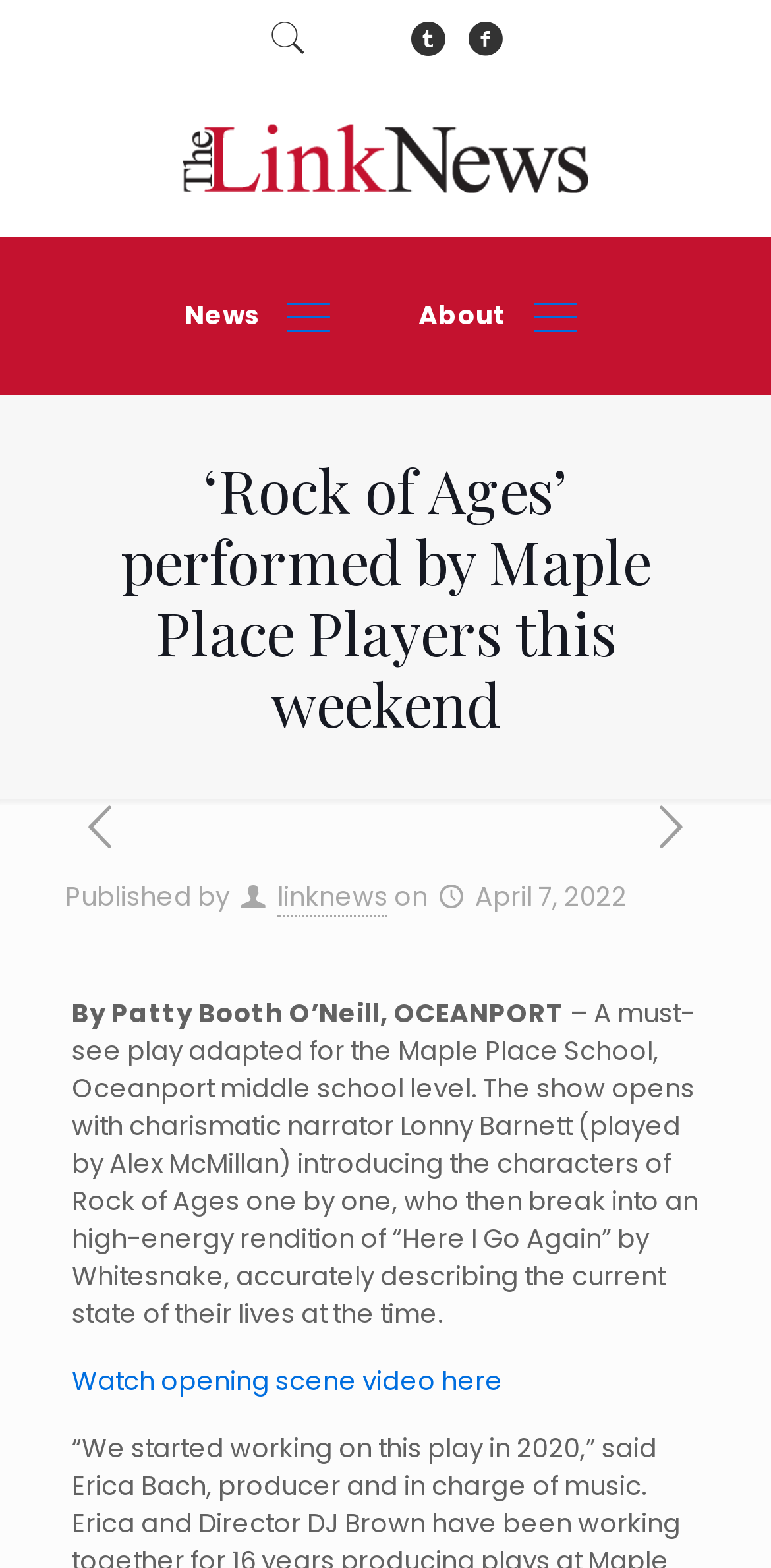Could you please study the image and provide a detailed answer to the question:
What is the level of the school for which the play is adapted?

The level of the school is mentioned in the text '– A must-see play adapted for the Maple Place School, Oceanport middle school level.' which is located in the article content.